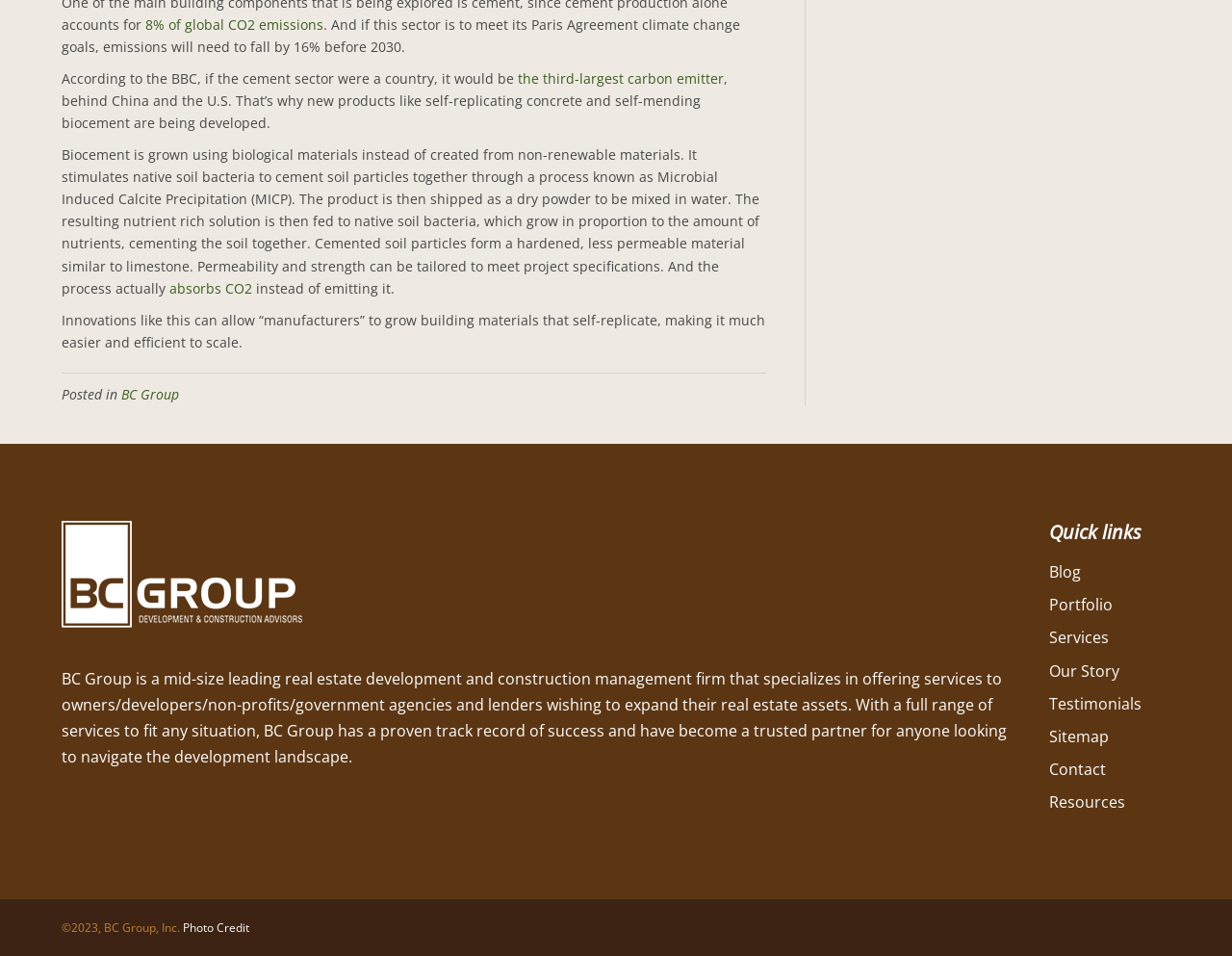Identify the bounding box coordinates for the UI element described as follows: BC Group. Use the format (top-left x, top-left y, bottom-right x, bottom-right y) and ensure all values are floating point numbers between 0 and 1.

[0.098, 0.403, 0.145, 0.422]